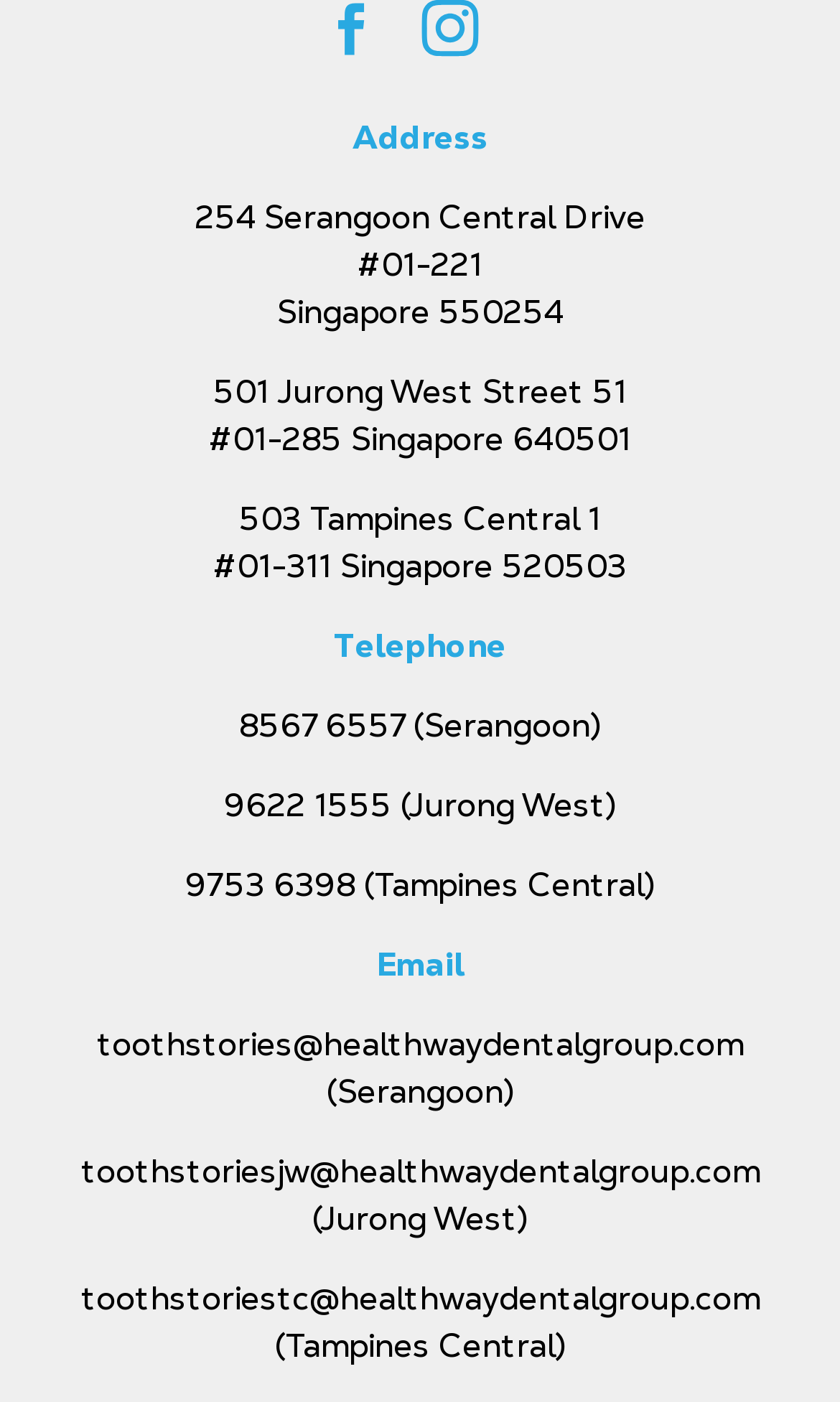How many locations are listed on the webpage?
Examine the image and give a concise answer in one word or a short phrase.

3